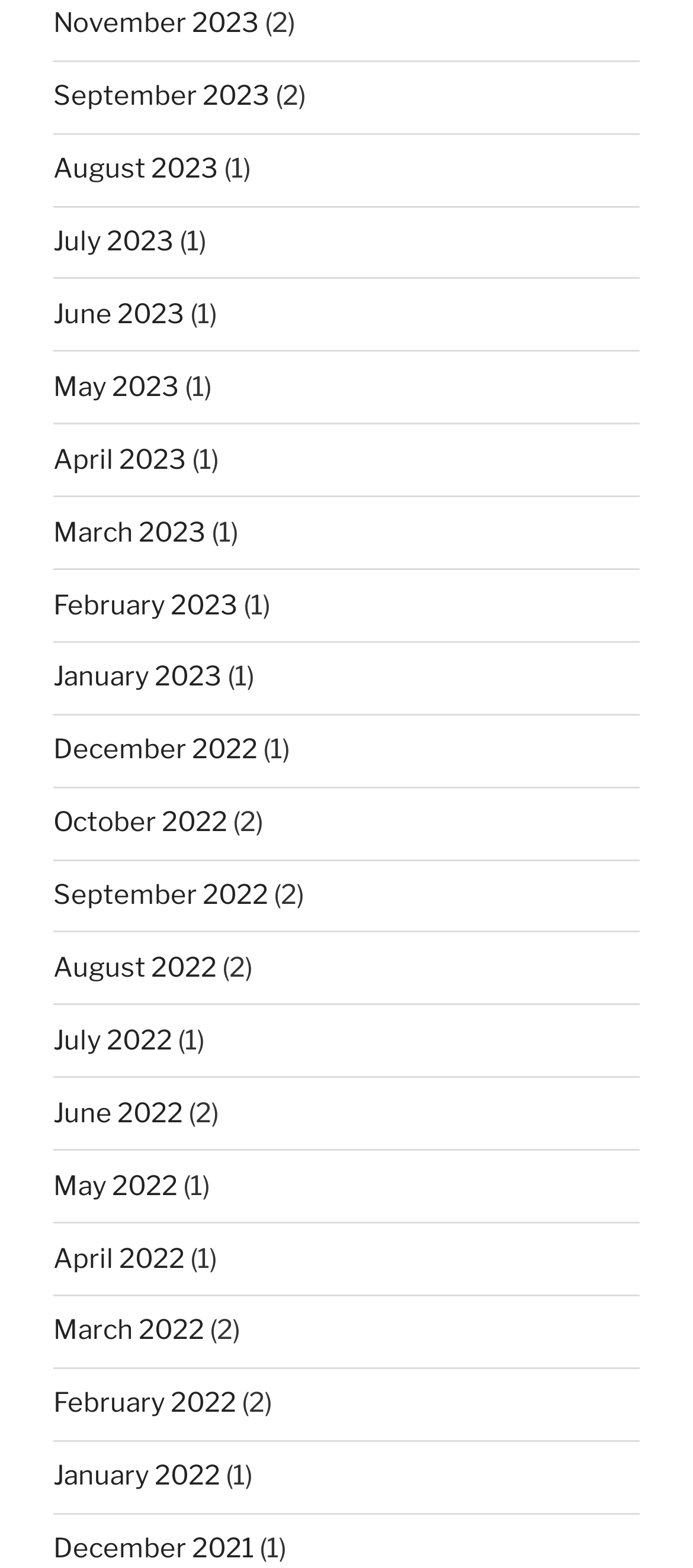What is the most recent month listed? Using the information from the screenshot, answer with a single word or phrase.

November 2023